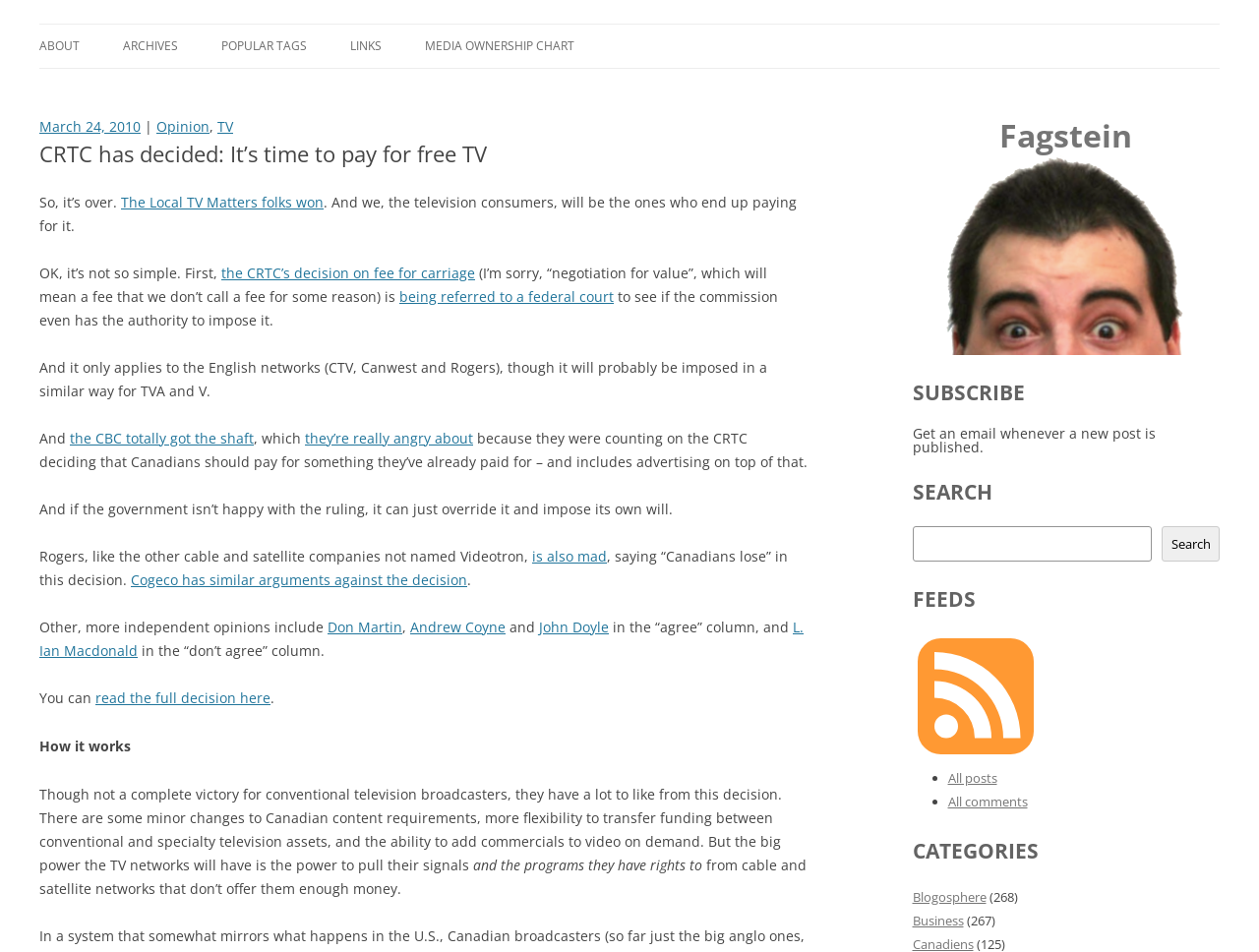Analyze the image and answer the question with as much detail as possible: 
What is the topic of the article?

Based on the content of the webpage, it appears that the article is discussing a decision made by the CRTC (Canadian Radio-television and Telecommunications Commission) regarding TV, specifically the payment for free TV.